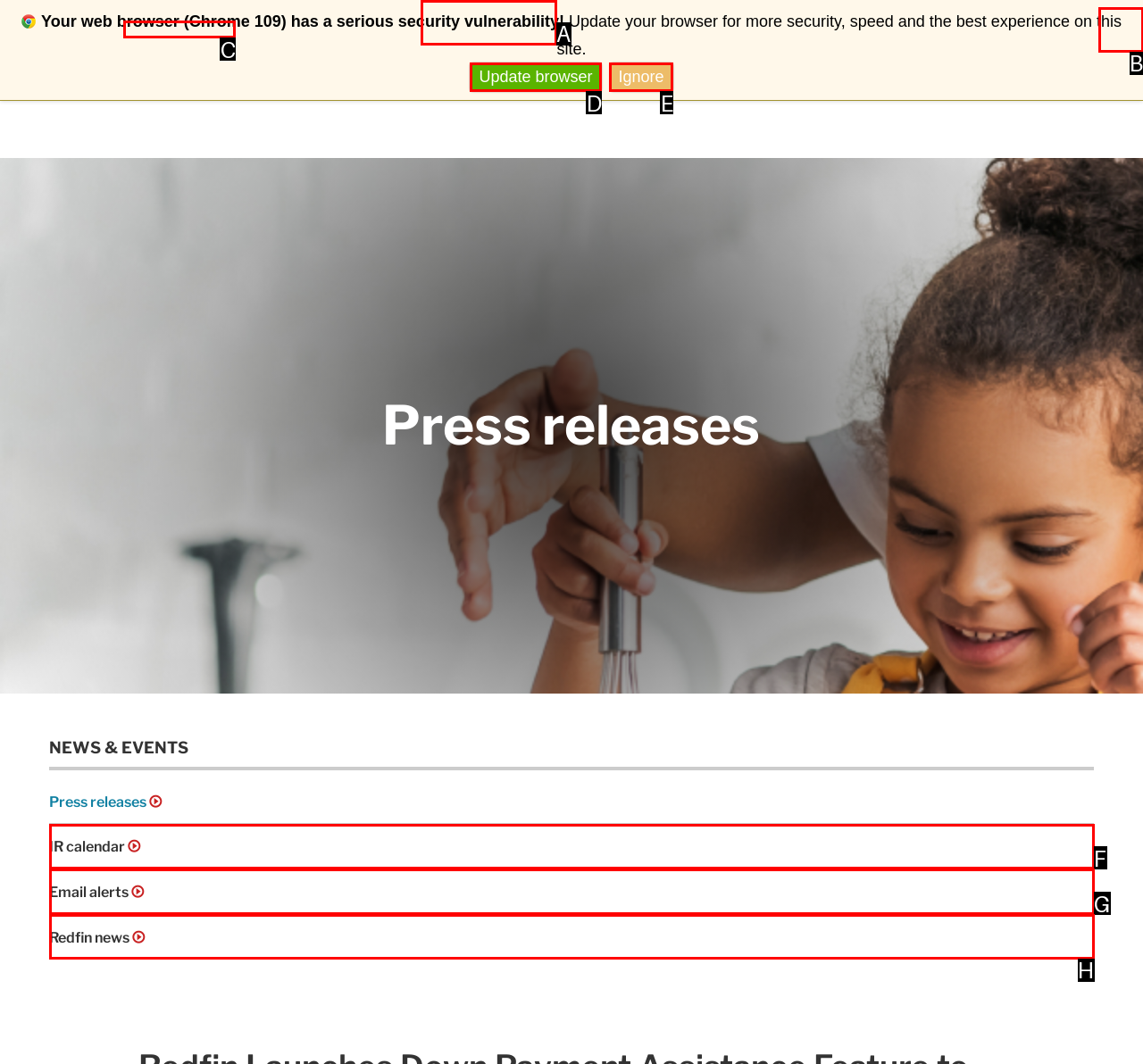What option should you select to complete this task: View investor relations? Indicate your answer by providing the letter only.

C